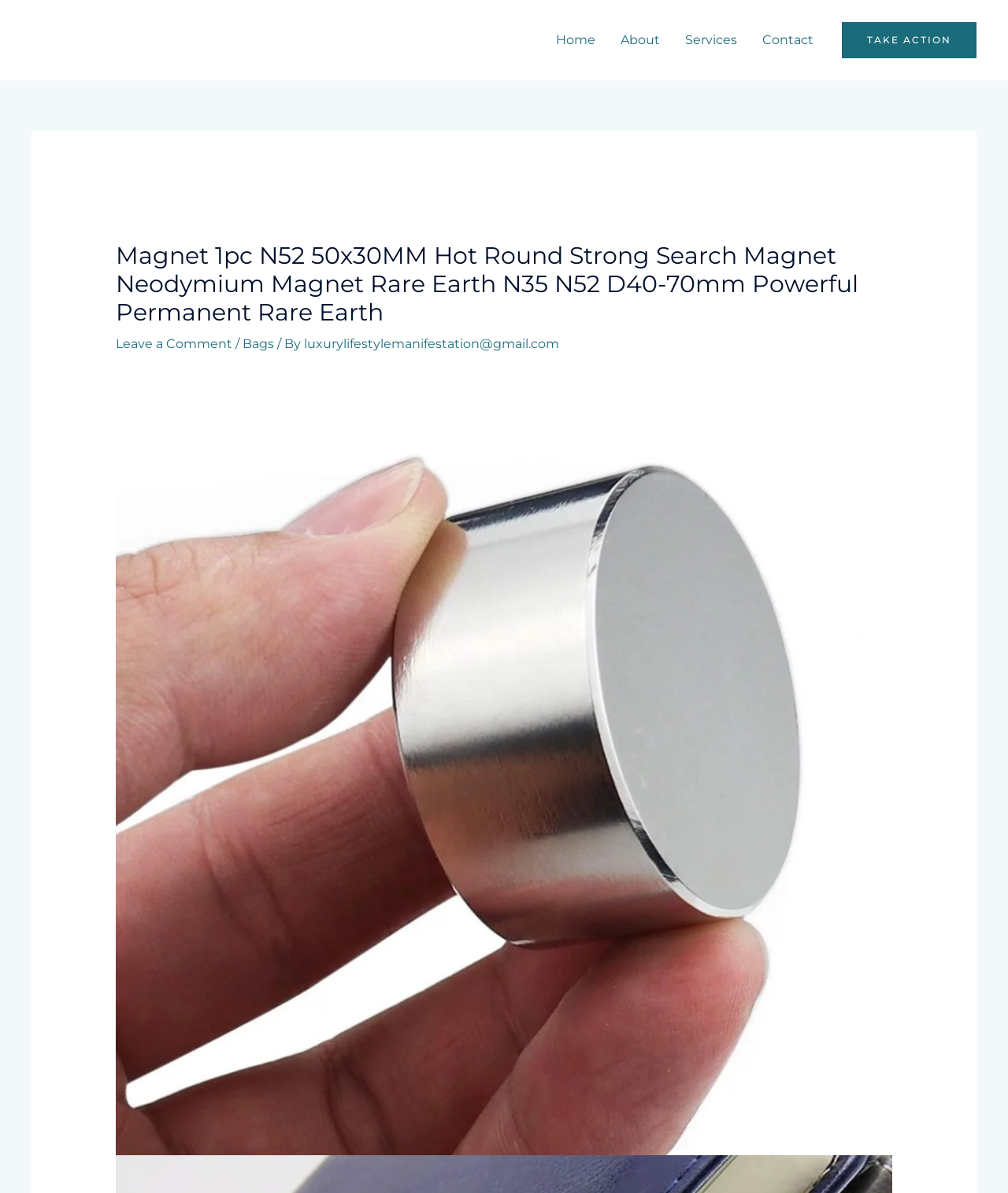Please identify the bounding box coordinates of the element that needs to be clicked to perform the following instruction: "view about page".

[0.603, 0.011, 0.667, 0.057]